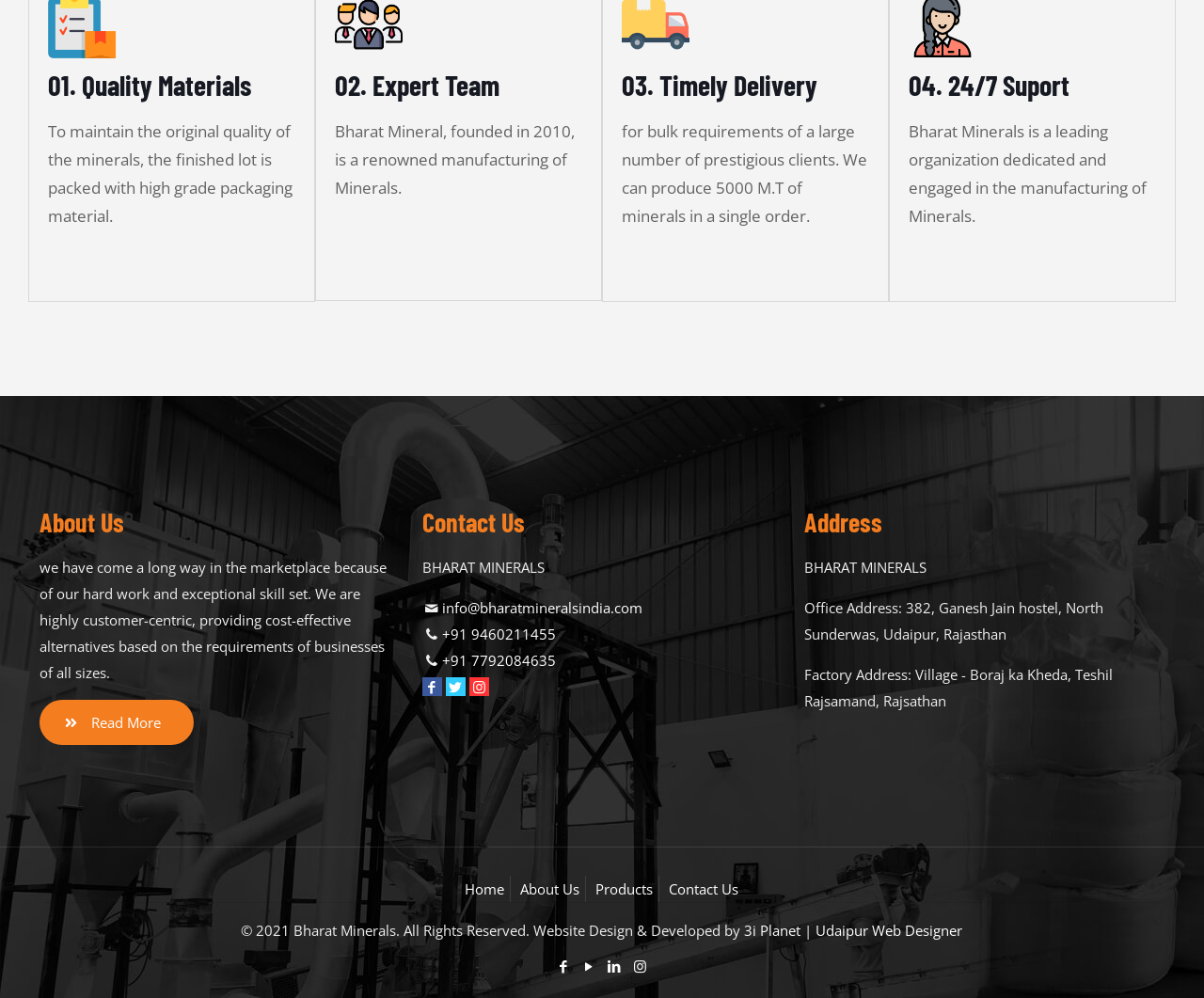Show the bounding box coordinates for the HTML element as described: "title="YouTube"".

[0.481, 0.958, 0.498, 0.977]